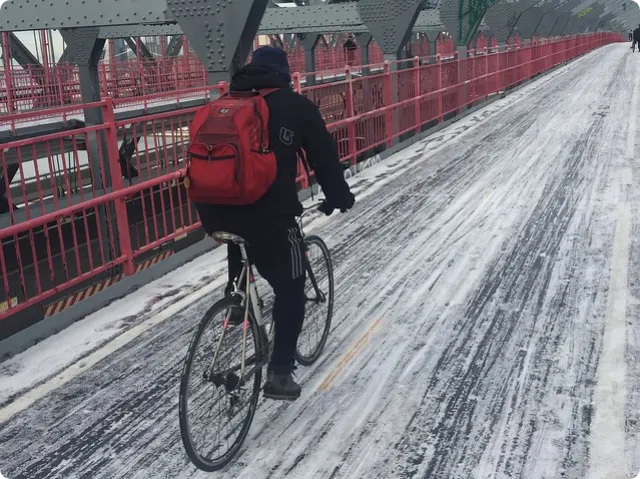Generate an in-depth description of the visual content.

The image captures a cyclist navigating the Williamsburg Bridge, which is covered in a slick layer of ice and slush. The rider, dressed in dark clothing and wearing a backpack, appears to be cautiously pedaling across the bridge's path, highlighting the challenges of winter cycling. The bright red railings and structural elements of the bridge contrast with the icy surface beneath, underscoring the conditions faced by cyclists. This scene exemplifies the determination of individuals who brave the elements to cycle, as discussed in the accompanying text, which mentions the varied experiences of cyclists on the bridge amidst wintry conditions.